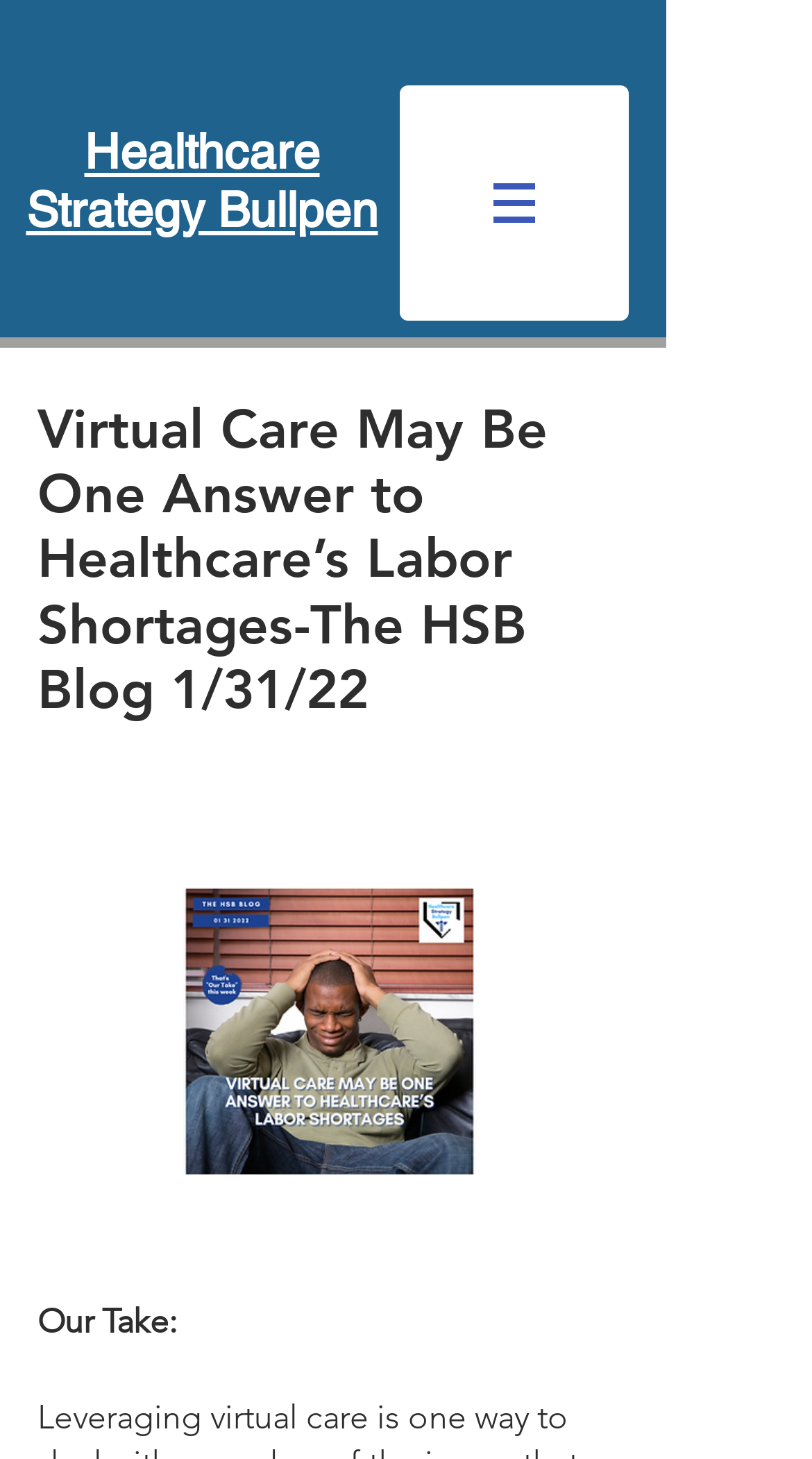Is the navigation menu expanded?
Please utilize the information in the image to give a detailed response to the question.

I looked at the button element with the hasPopup property set to 'menu' and the expanded property set to 'False', which indicates that the navigation menu is not expanded.